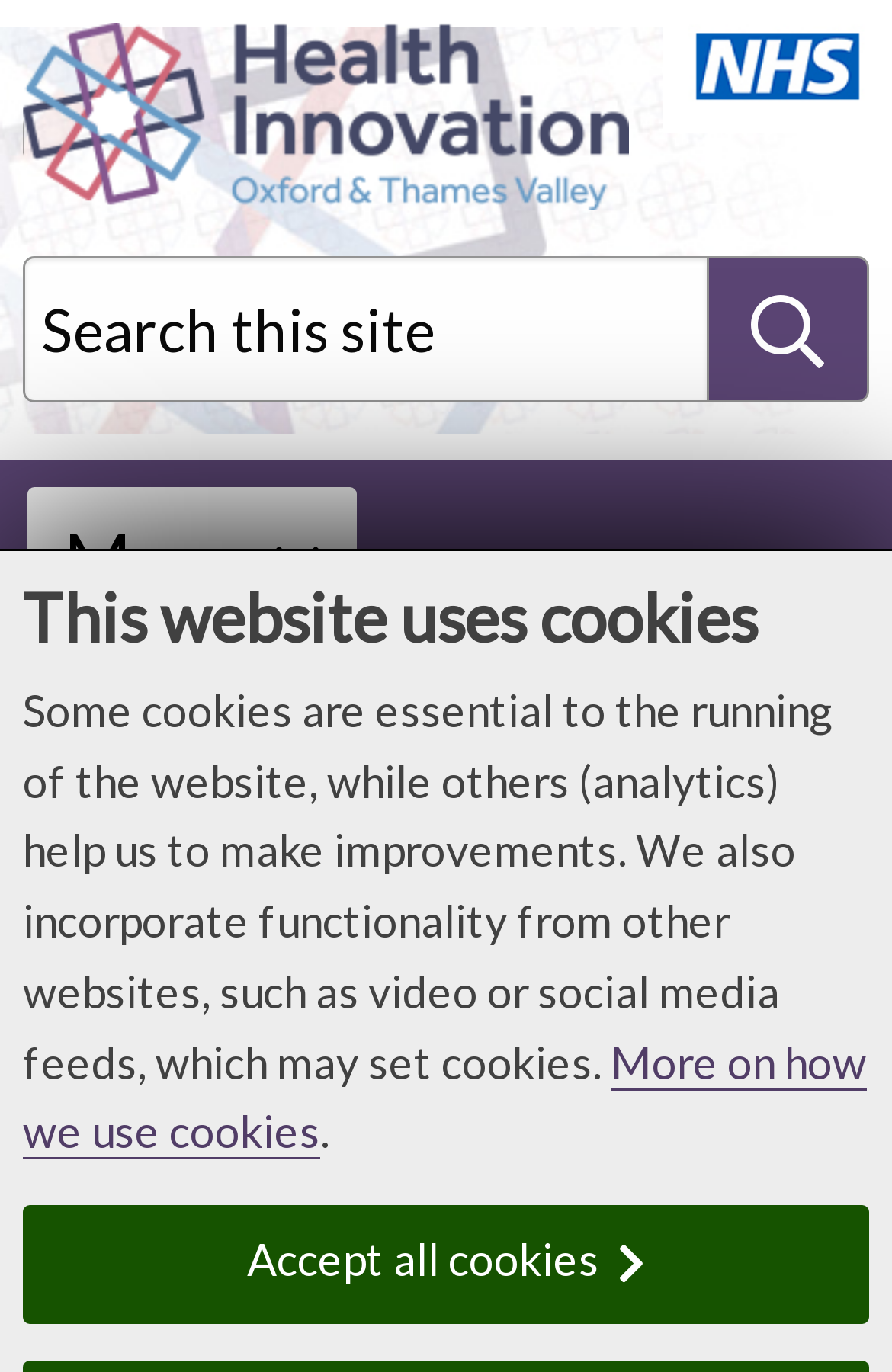Extract the bounding box coordinates for the UI element described as: "June newsletter".

[0.026, 0.89, 0.944, 0.964]